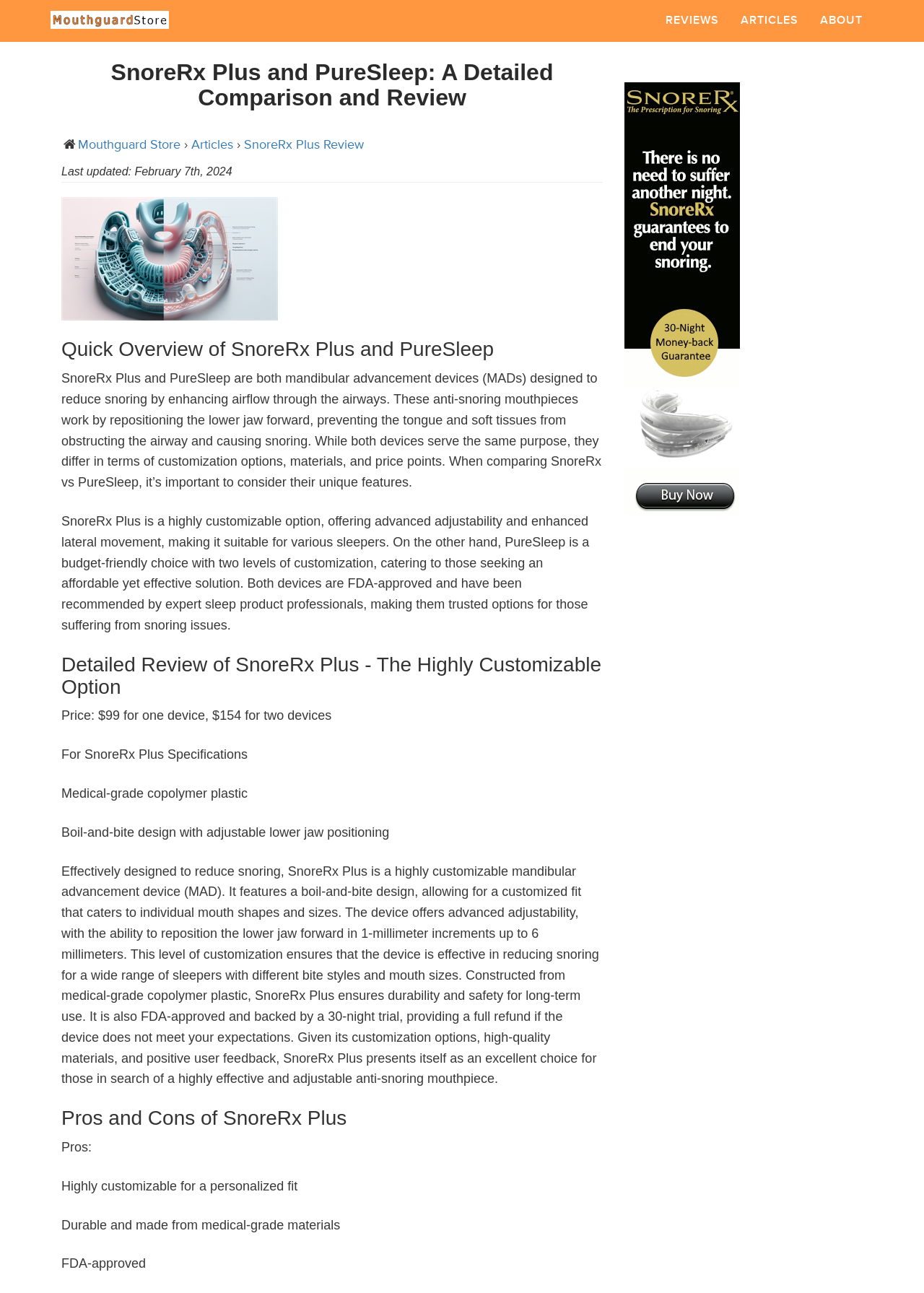What is the purpose of SnoreRx Plus and PureSleep?
Kindly answer the question with as much detail as you can.

According to the webpage, SnoreRx Plus and PureSleep are both mandibular advancement devices (MADs) designed to reduce snoring by enhancing airflow through the airways. They work by repositioning the lower jaw forward, preventing the tongue and soft tissues from obstructing the airway and causing snoring.